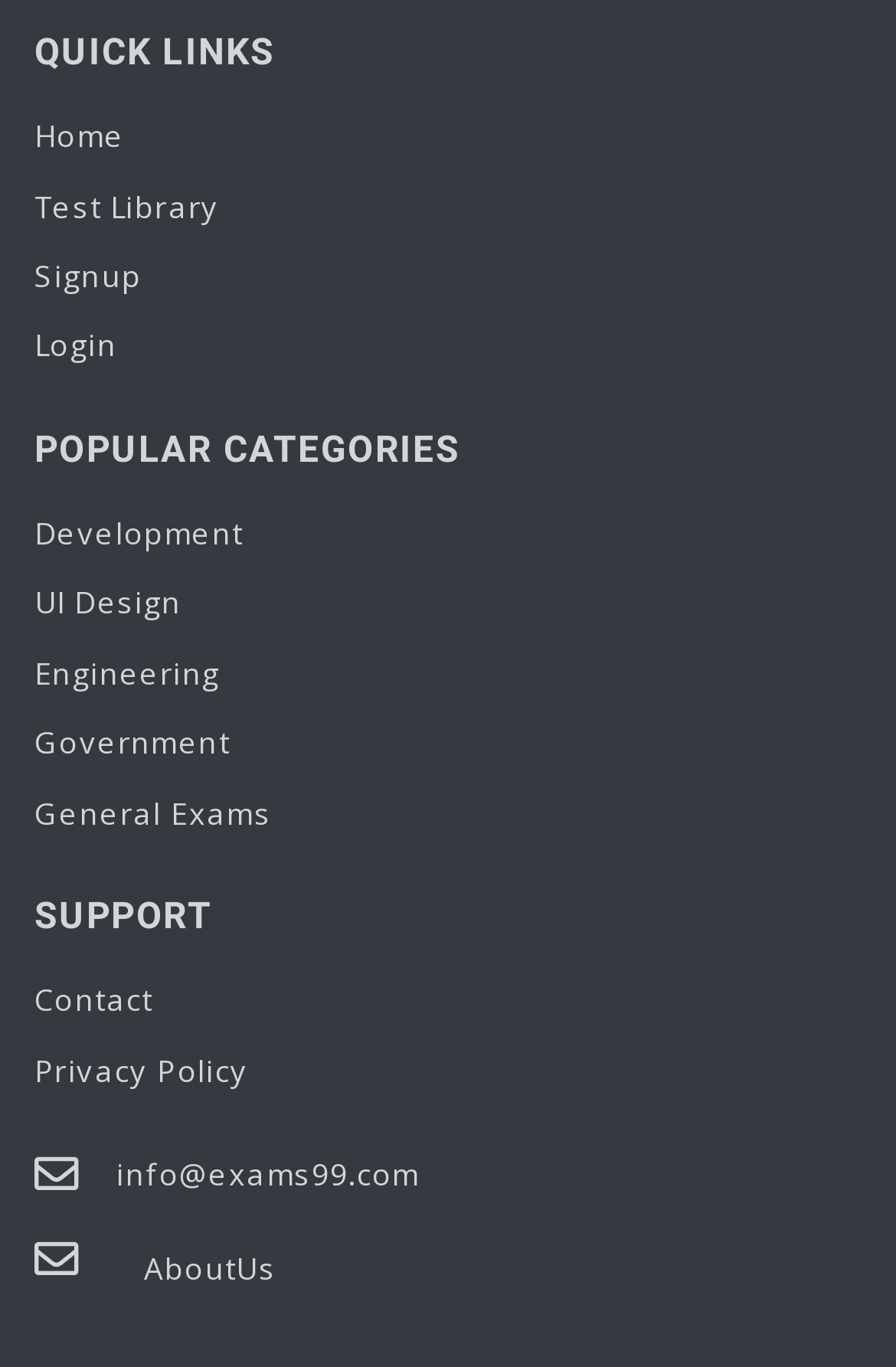How many headings are on the webpage?
Make sure to answer the question with a detailed and comprehensive explanation.

I counted the number of headings on the webpage, which are 'QUICK LINKS', 'POPULAR CATEGORIES', and 'SUPPORT', totaling 3 headings.